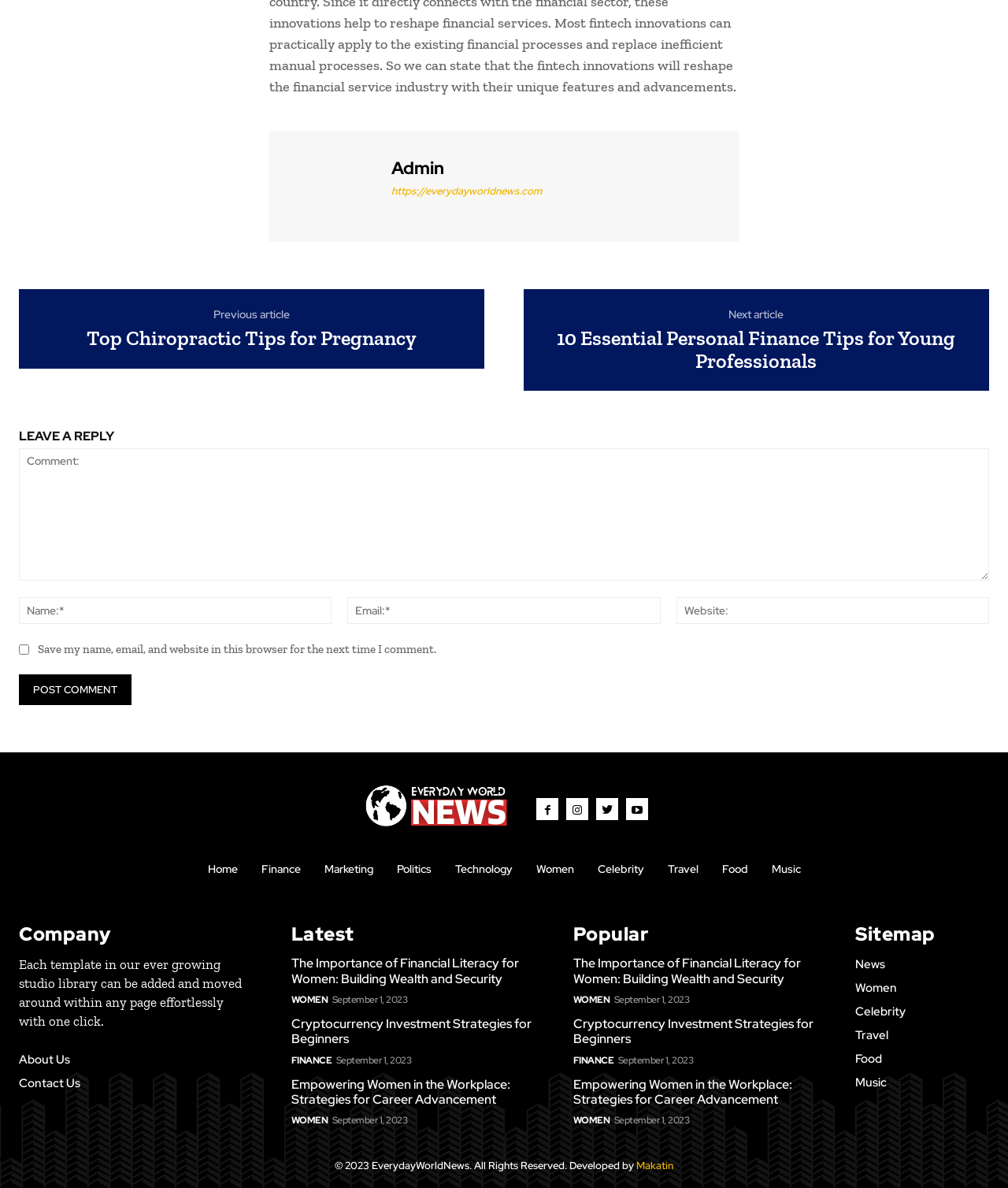Predict the bounding box coordinates for the UI element described as: "Cryptocurrency Investment Strategies for Beginners". The coordinates should be four float numbers between 0 and 1, presented as [left, top, right, bottom].

[0.569, 0.791, 0.807, 0.818]